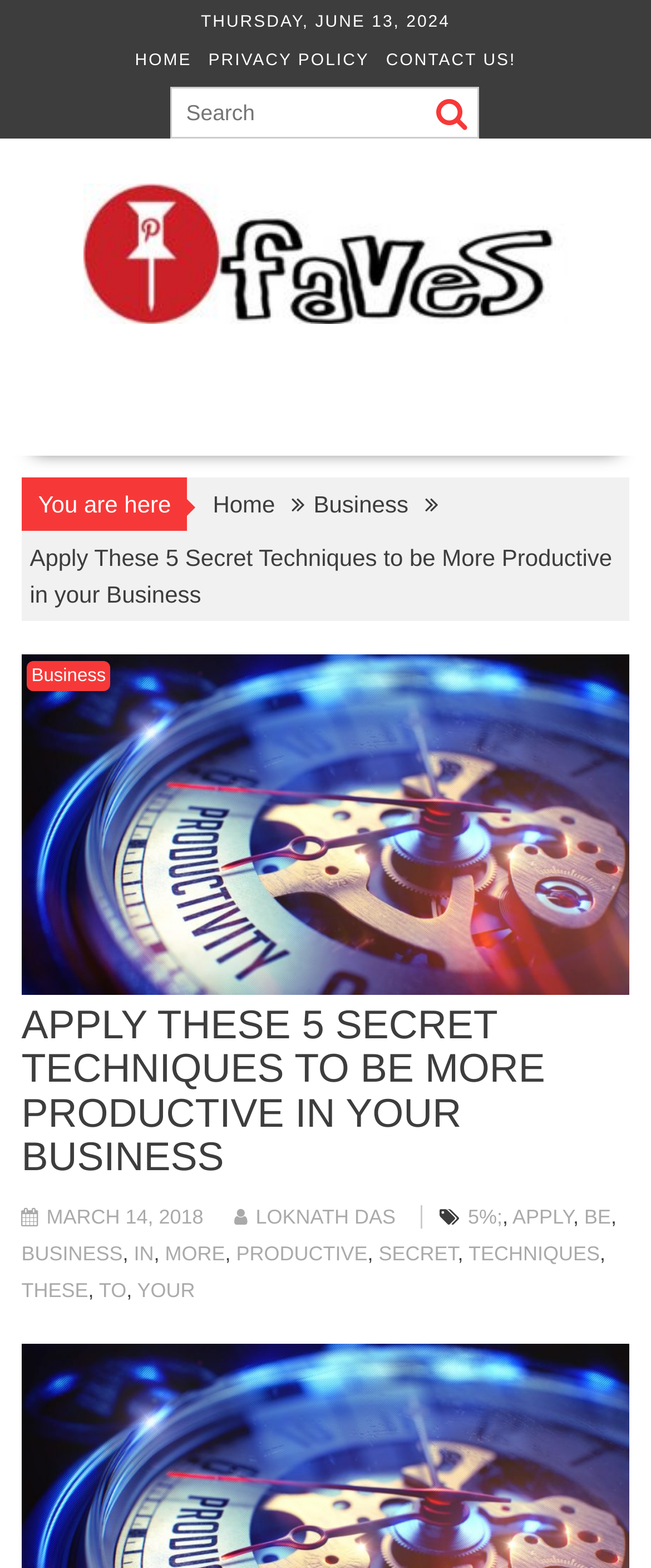Given the element description Loknath Das, identify the bounding box coordinates for the UI element on the webpage screenshot. The format should be (top-left x, top-left y, bottom-right x, bottom-right y), with values between 0 and 1.

[0.359, 0.768, 0.608, 0.783]